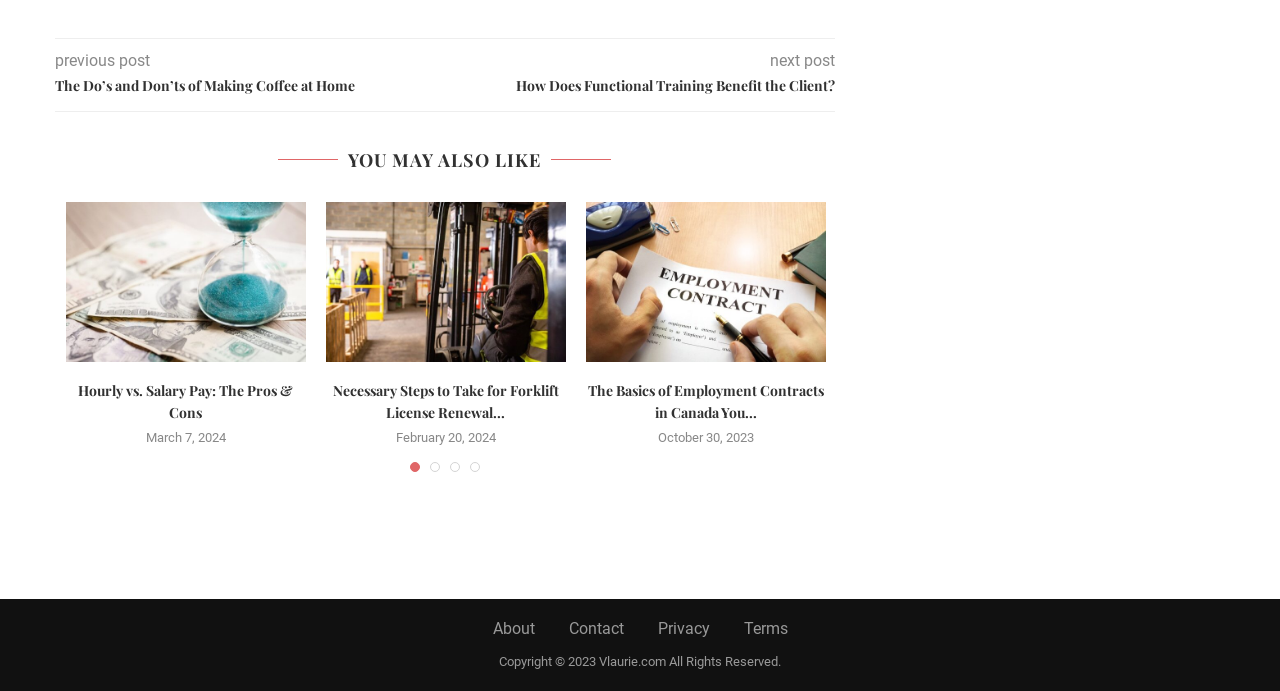What are the navigation links at the bottom of the page?
Based on the image content, provide your answer in one word or a short phrase.

About, Contact, Privacy, Terms